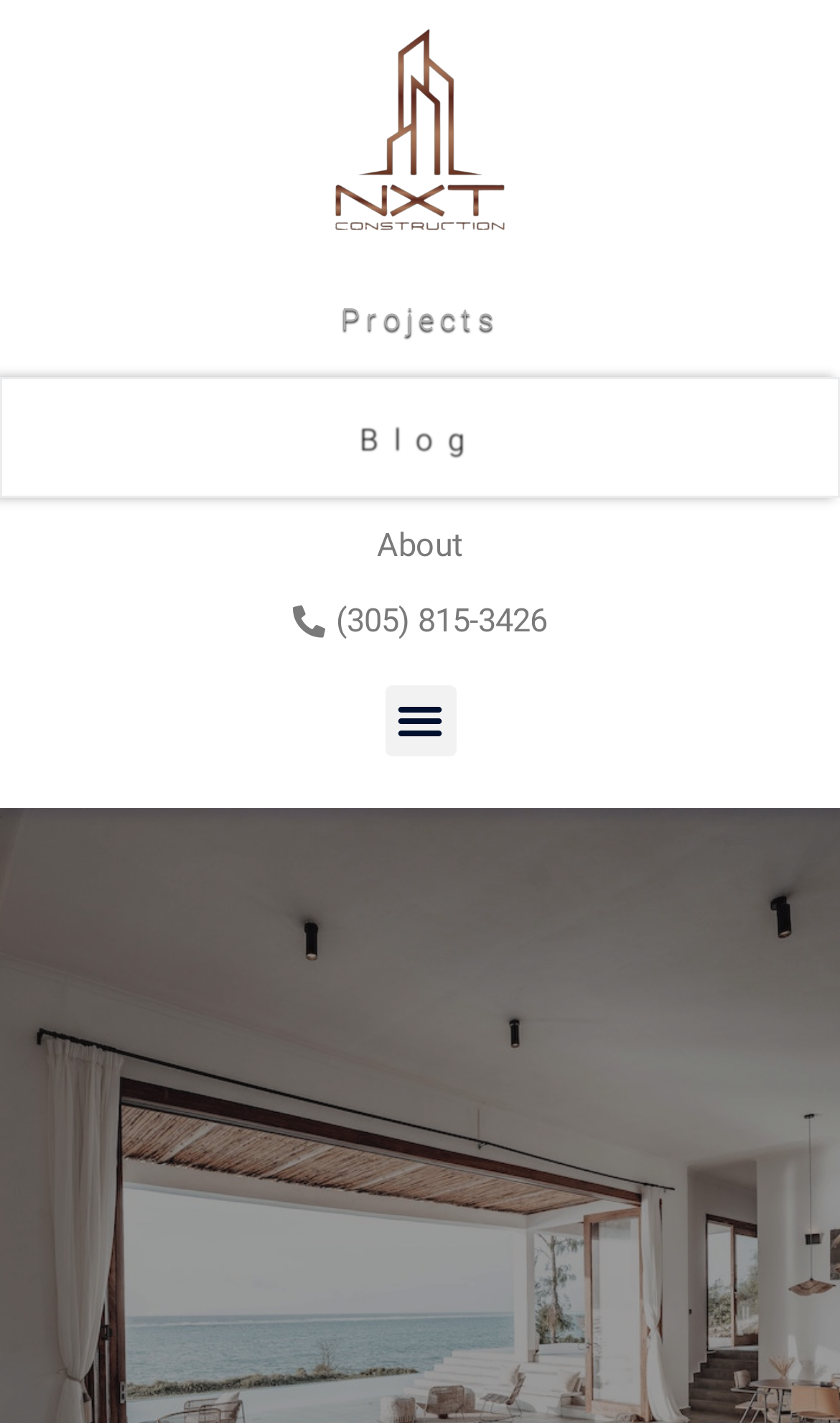What is the topmost element on the webpage? Analyze the screenshot and reply with just one word or a short phrase.

Global Header